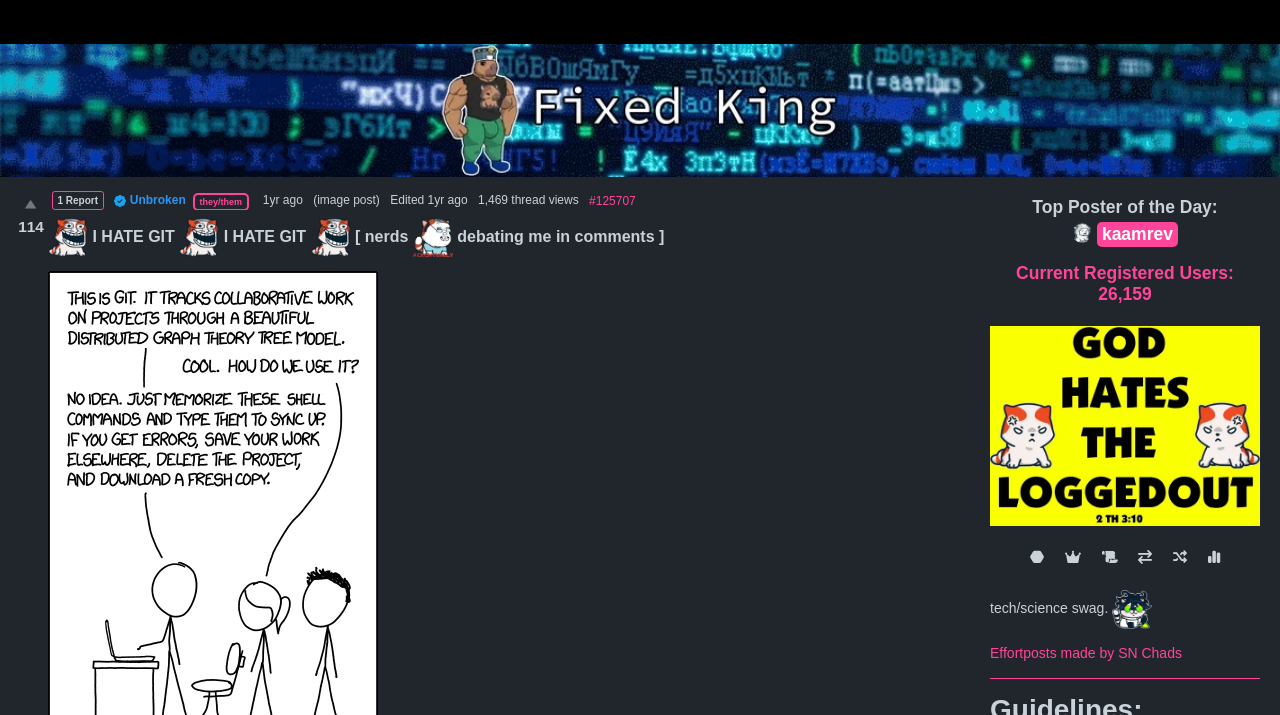Identify the bounding box coordinates of the element to click to follow this instruction: 'Click on the 'Slacker News' link'. Ensure the coordinates are four float values between 0 and 1, provided as [left, top, right, bottom].

[0.035, 0.018, 0.437, 0.048]